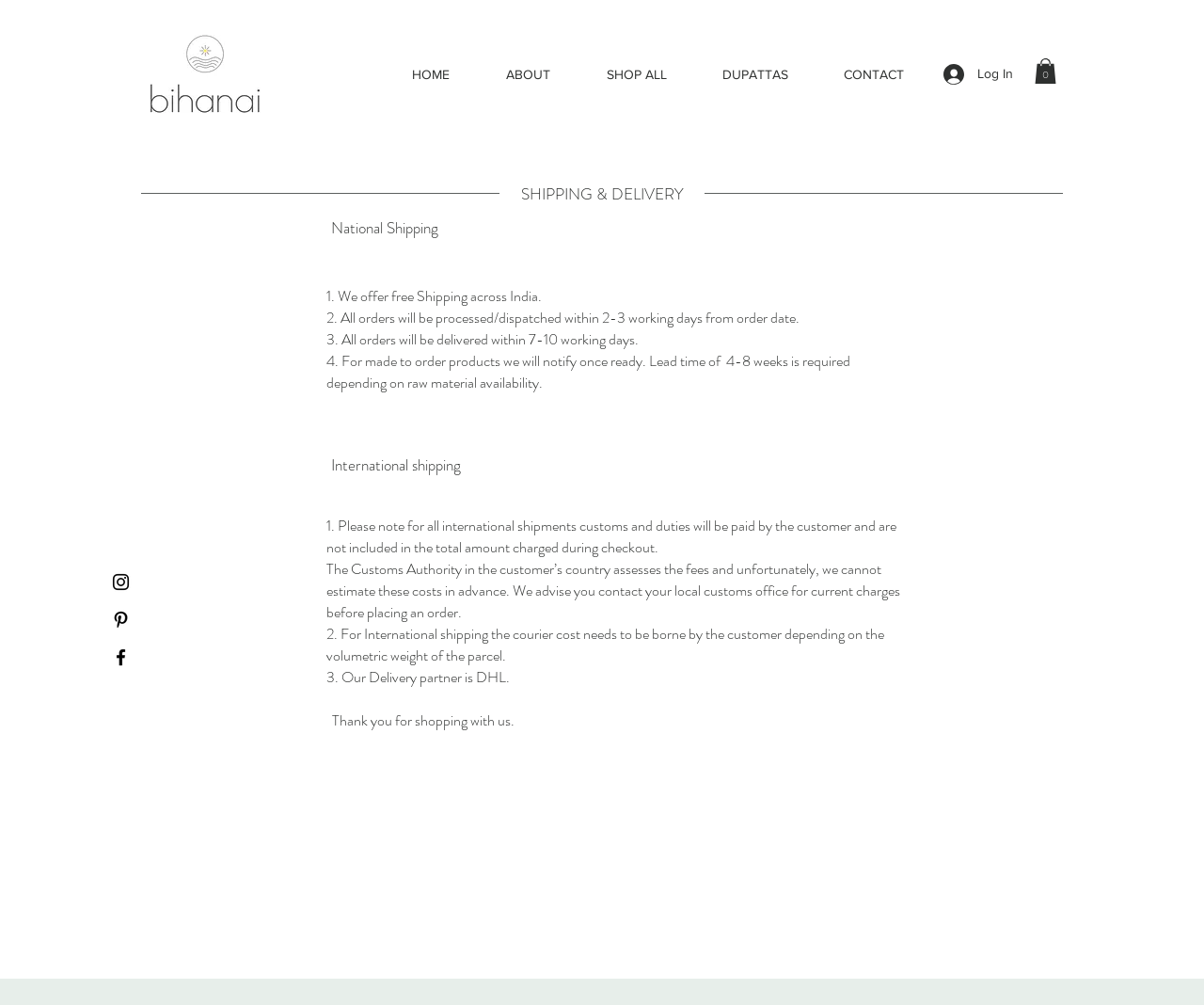Respond to the following question using a concise word or phrase: 
Is customs and duties included in the total amount charged during checkout for international shipments?

No